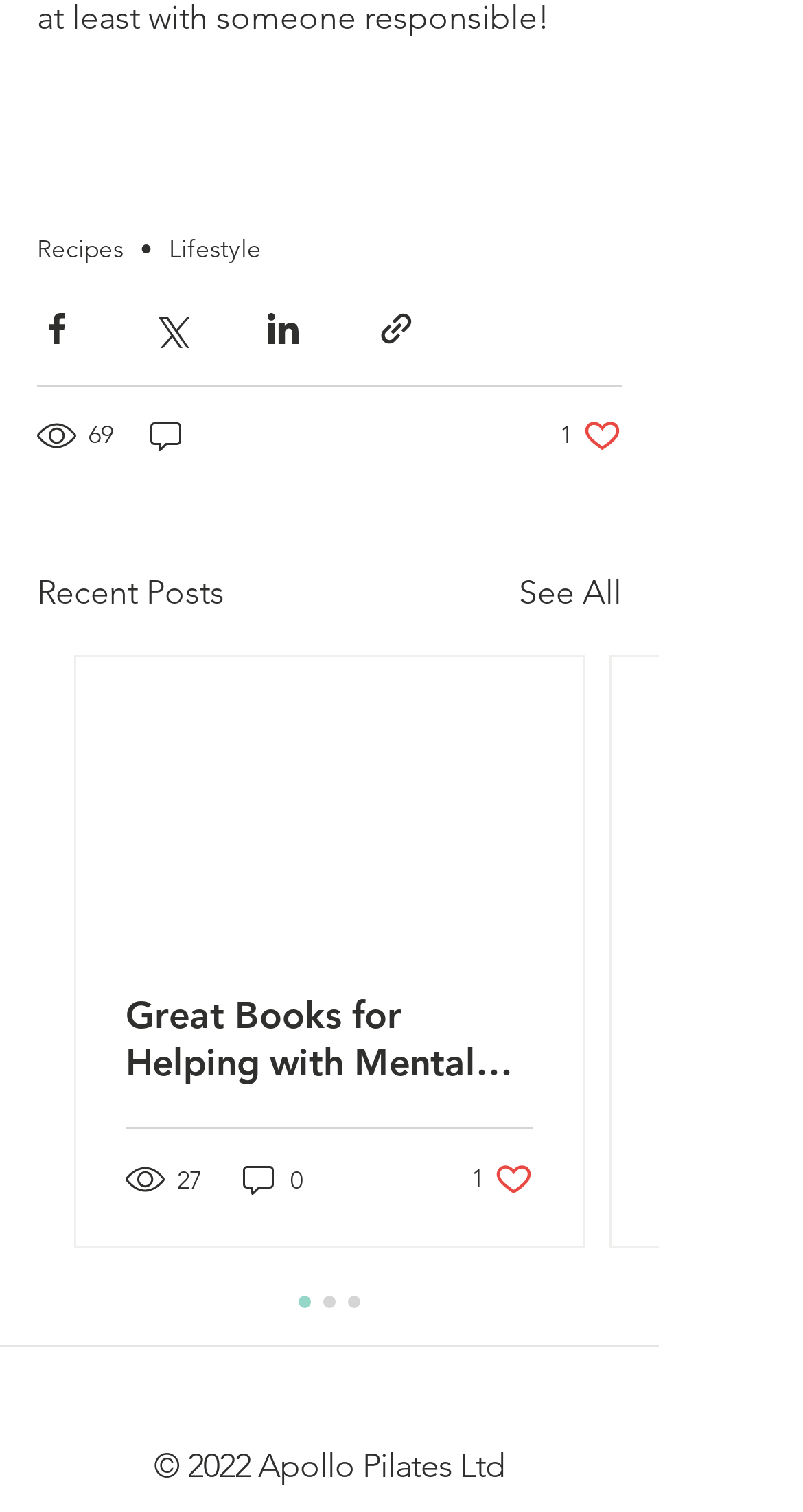Show the bounding box coordinates of the element that should be clicked to complete the task: "Click the link to view Times by Area Code tool".

None